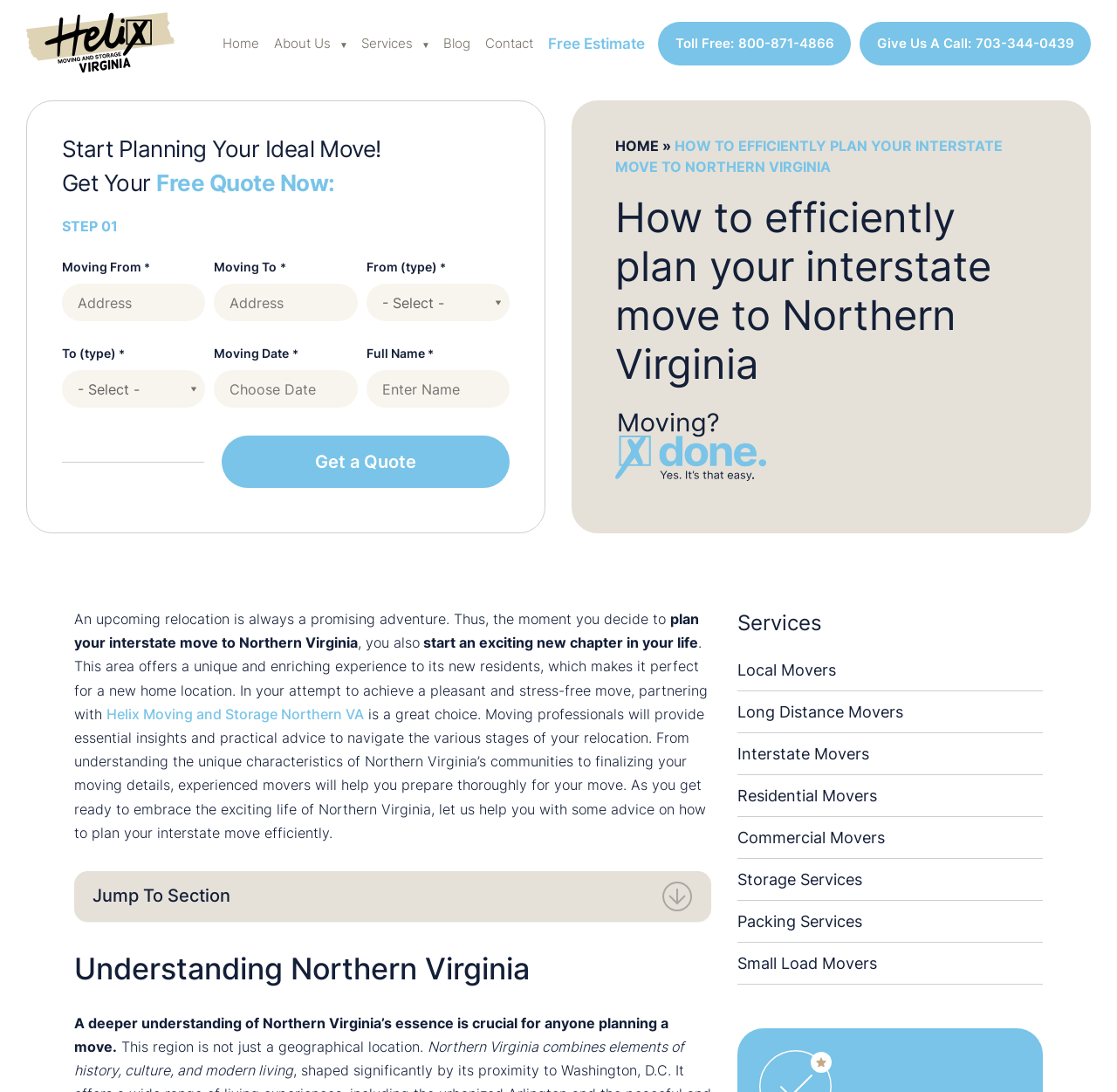Locate and extract the text of the main heading on the webpage.

How to efficiently plan your interstate move to Northern Virginia